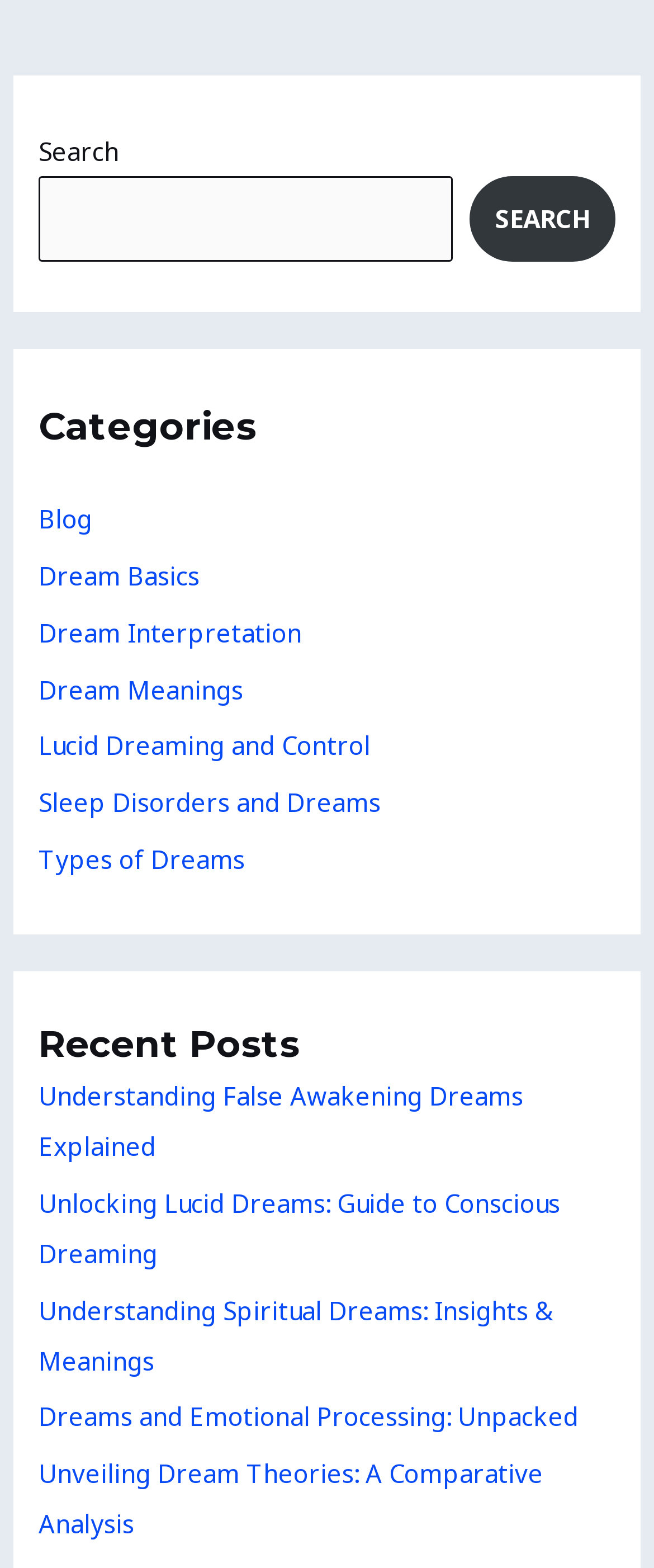How many recent posts are listed?
Could you give a comprehensive explanation in response to this question?

The section under the 'Recent Posts' heading contains 5 links, which are 'Understanding False Awakening Dreams Explained', 'Unlocking Lucid Dreams: Guide to Conscious Dreaming', 'Understanding Spiritual Dreams: Insights & Meanings', 'Dreams and Emotional Processing: Unpacked', and 'Unveiling Dream Theories: A Comparative Analysis', indicating that there are 5 recent posts listed.